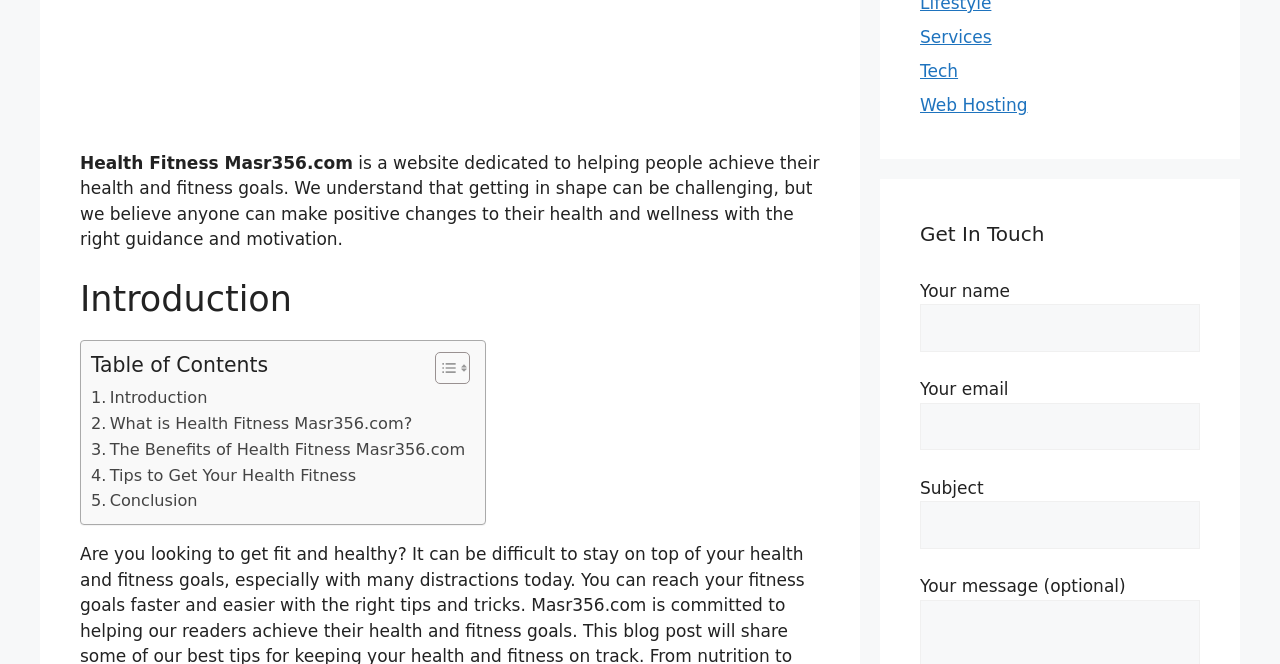Carefully observe the image and respond to the question with a detailed answer:
How many textboxes are available in the 'Get In Touch' section?

By examining the 'Get In Touch' section, I can see that there are three textboxes available, which are for 'Your name', 'Your email', and 'Subject'. There is also a fourth textbox for 'Your message (optional)', but it is not required.